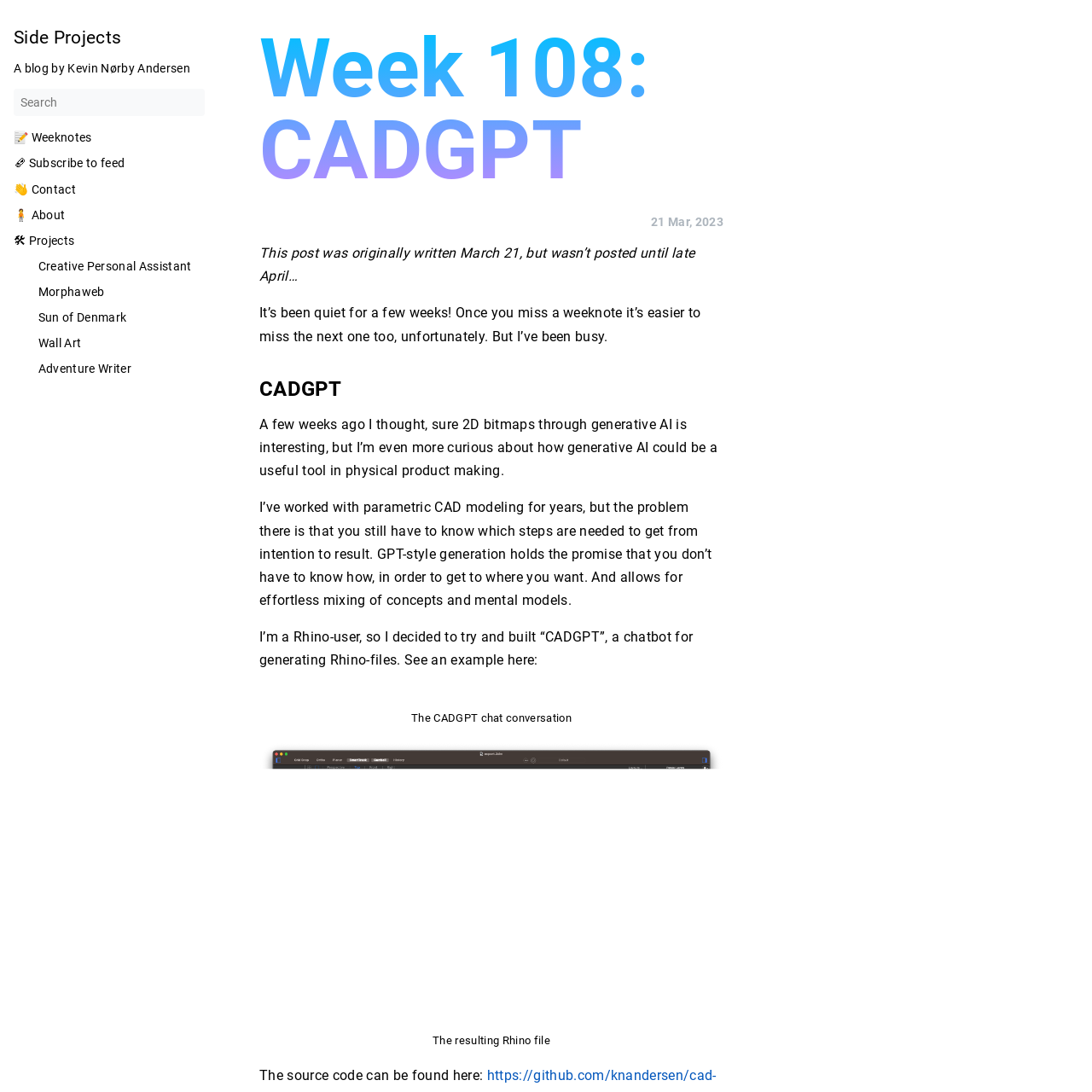What is the name of the software used by the author?
Provide an in-depth and detailed explanation in response to the question.

The author mentions 'I’m a Rhino-user' which suggests that the author uses Rhino software.